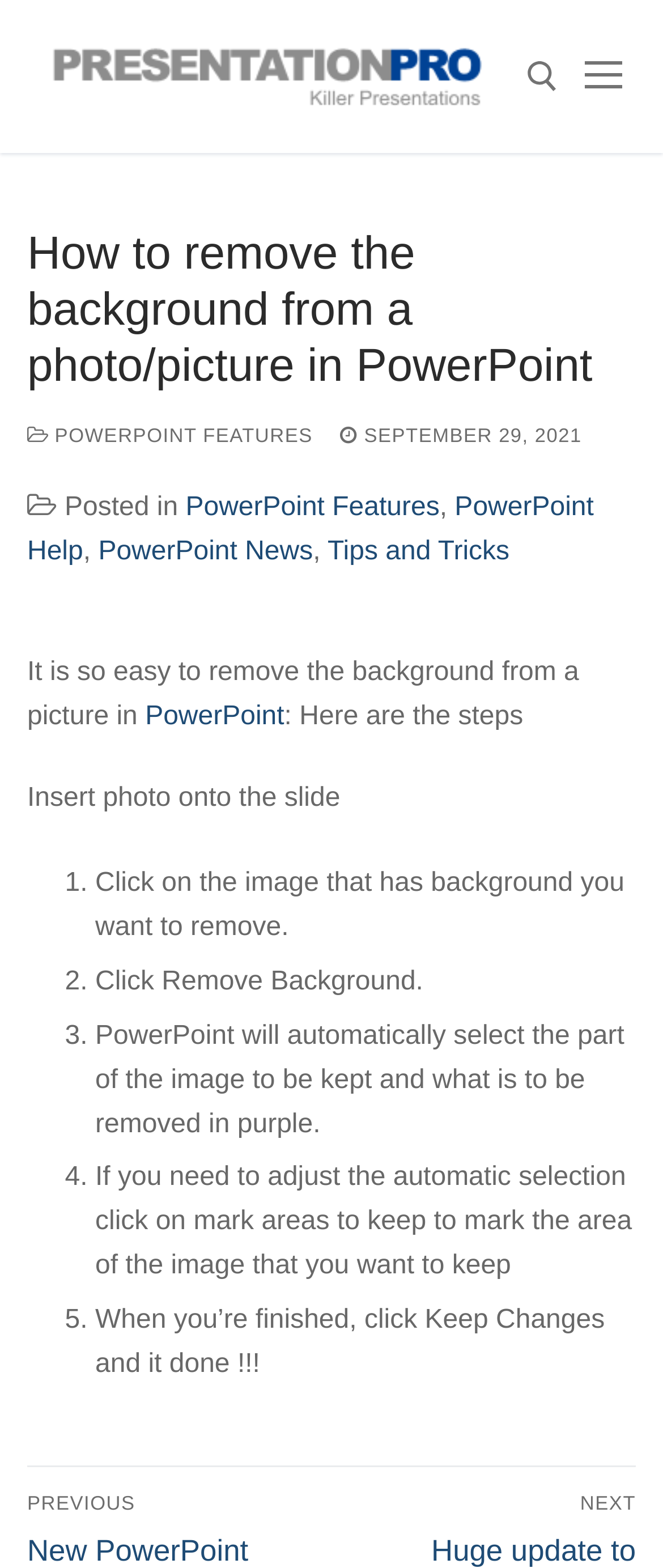What is the date of the blog post?
Provide an in-depth and detailed answer to the question.

The date of the blog post can be found below the title of the blog post, where it says 'SEPTEMBER 29, 2021'.